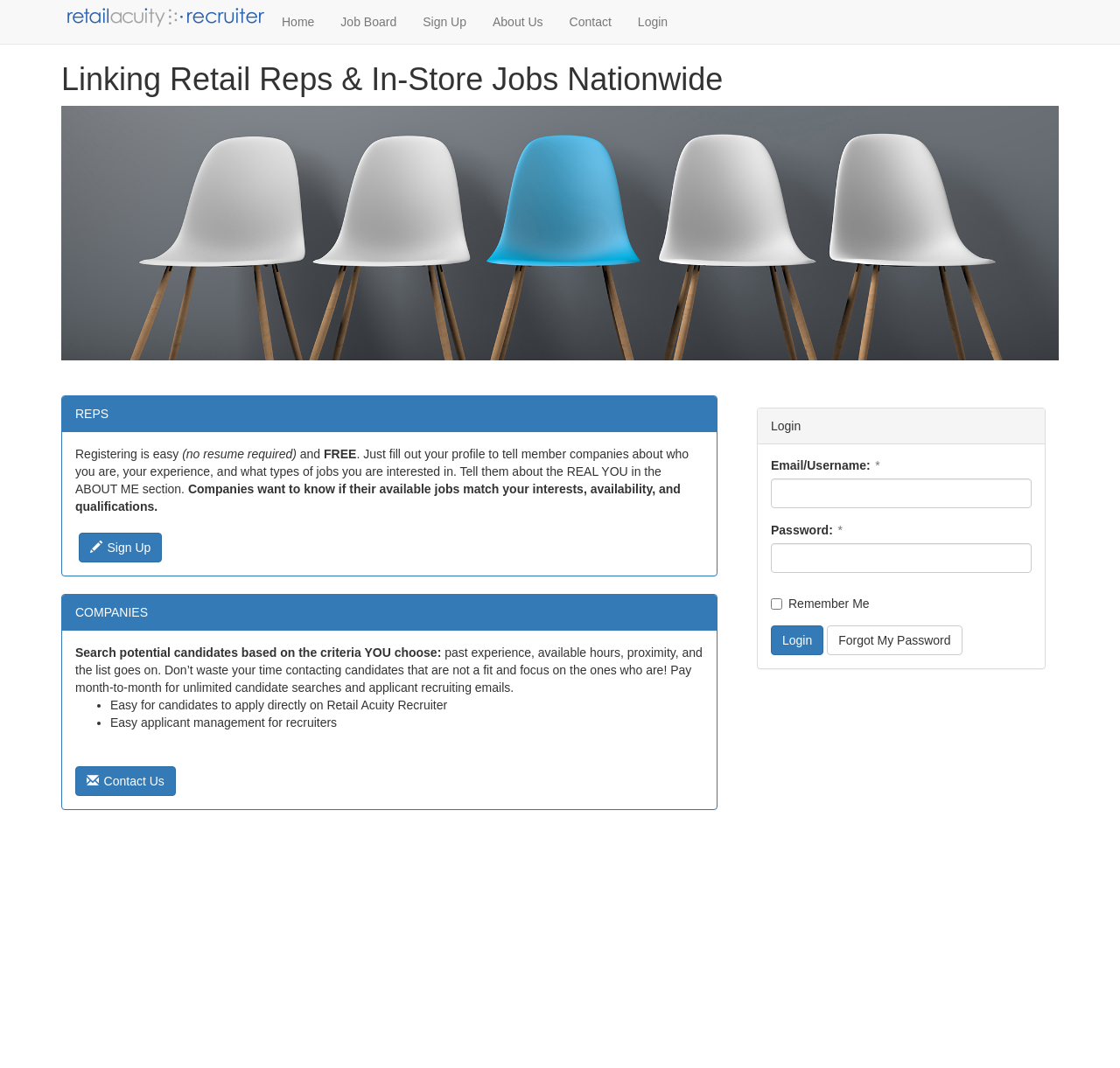Please locate the bounding box coordinates of the element that should be clicked to complete the given instruction: "Click on the Sign Up link".

[0.366, 0.0, 0.428, 0.041]